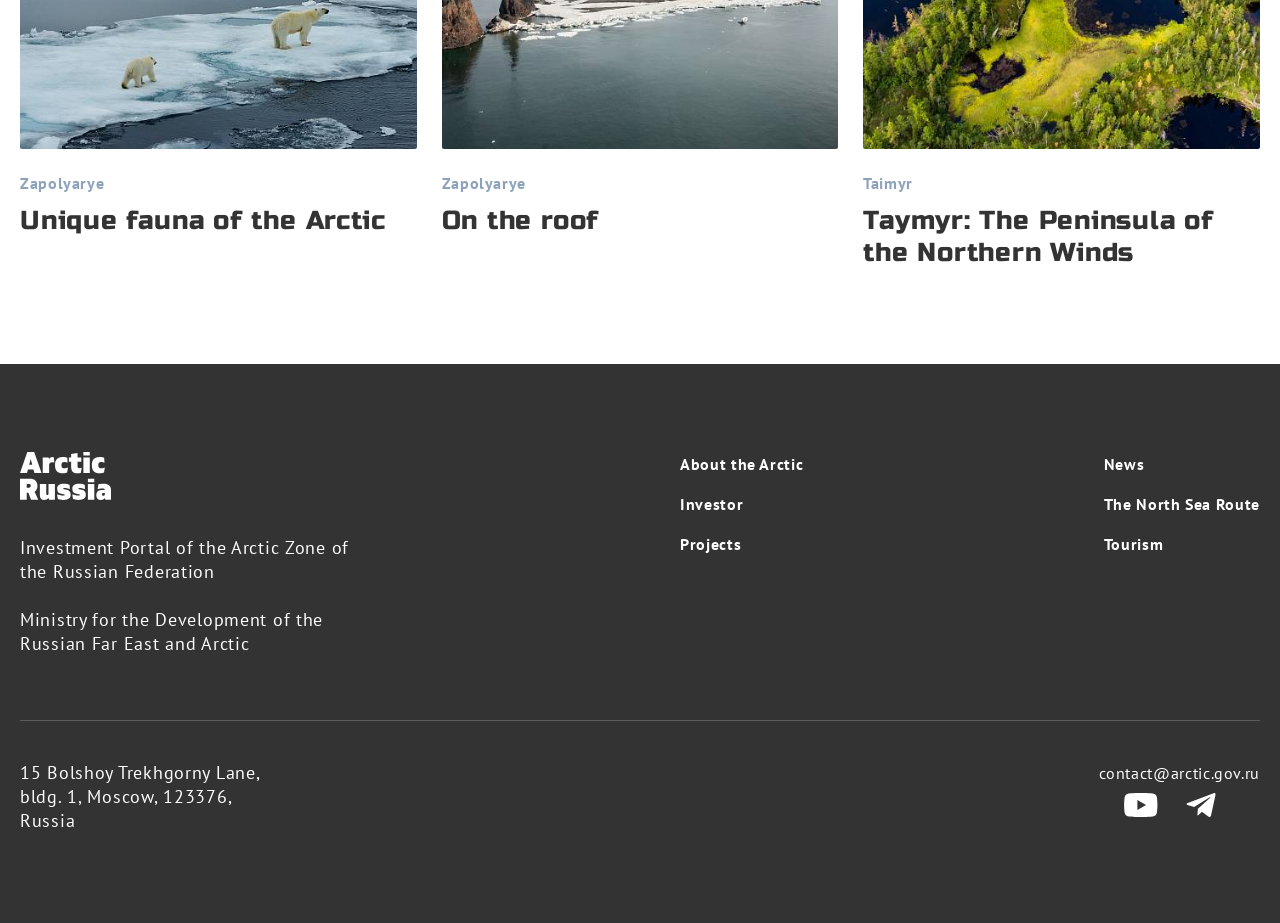Find the bounding box coordinates of the clickable element required to execute the following instruction: "Read the news". Provide the coordinates as four float numbers between 0 and 1, i.e., [left, top, right, bottom].

[0.862, 0.49, 0.984, 0.516]